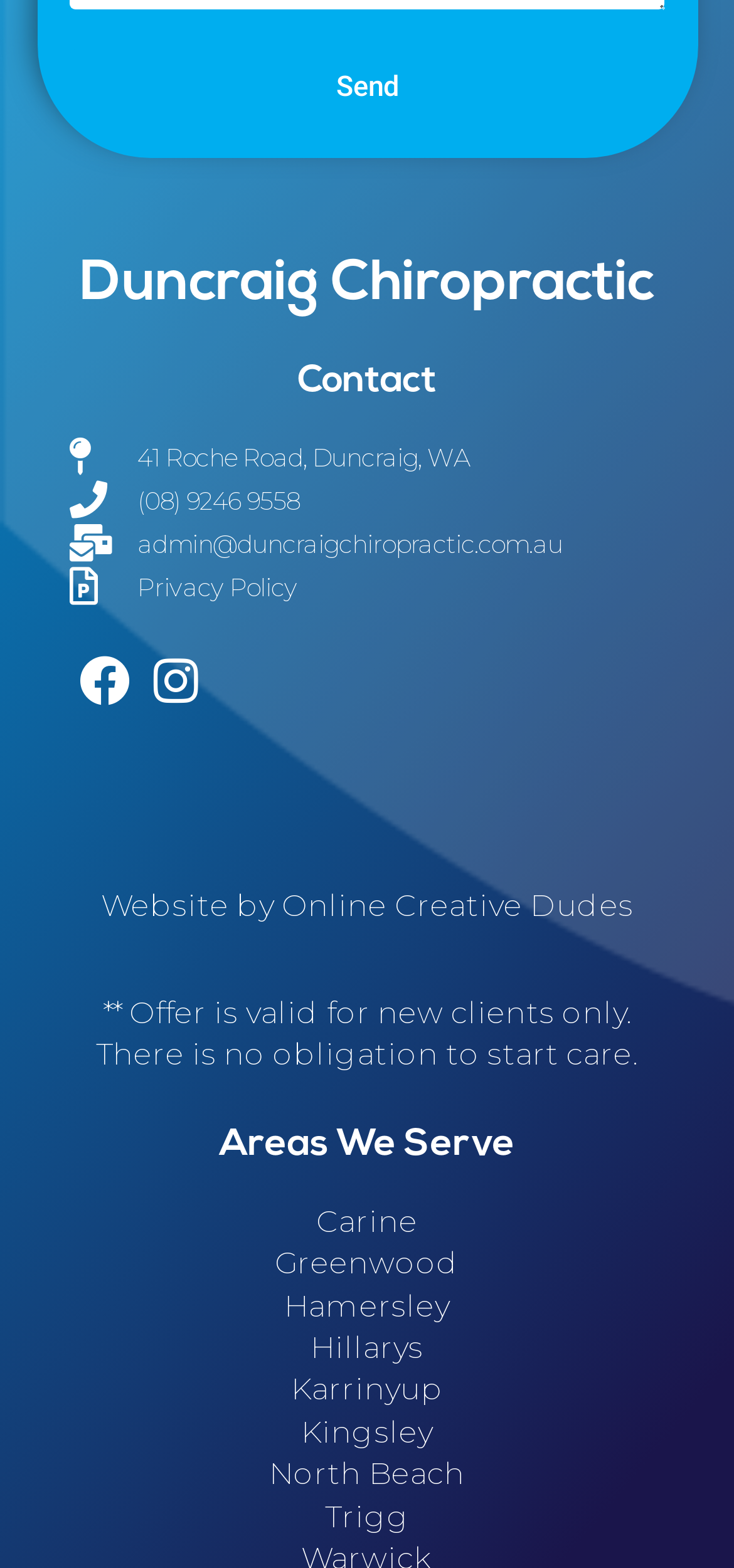Could you please study the image and provide a detailed answer to the question:
What is the phone number of Duncraig Chiropractic?

I found the phone number by looking at the link element with the text '(08) 9246 9558' which is located under the 'Contact' heading.